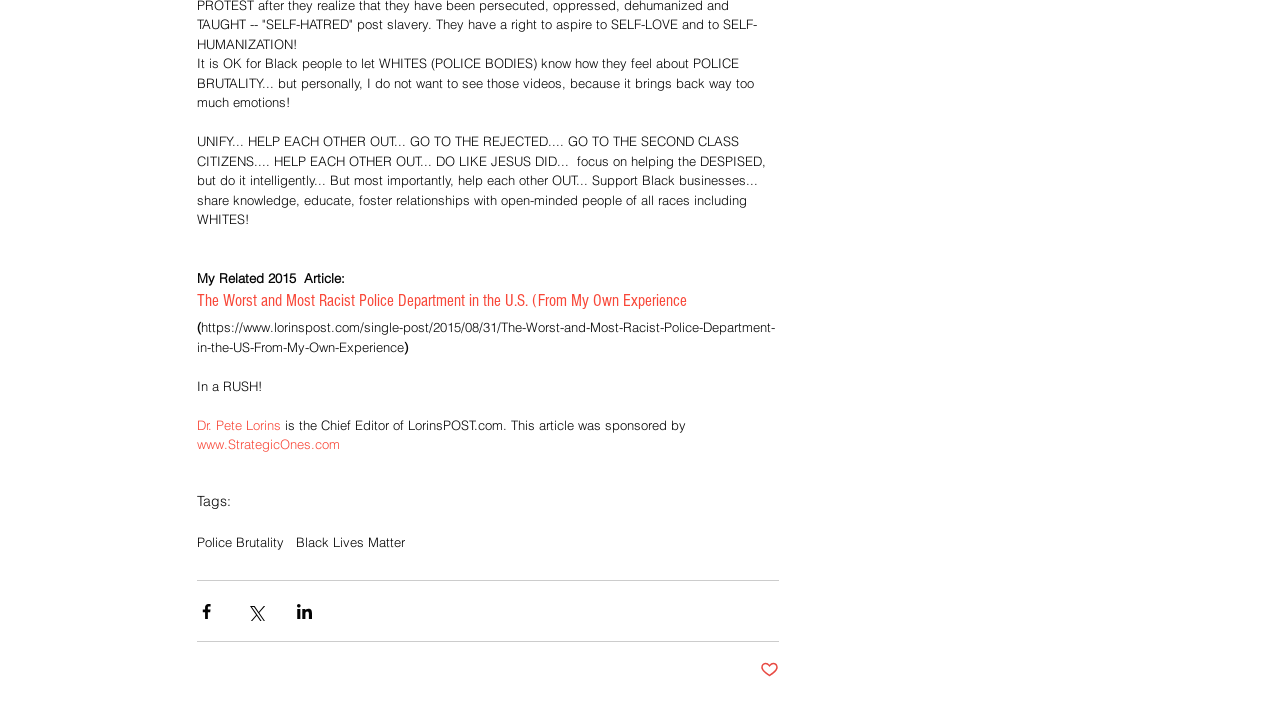Predict the bounding box coordinates for the UI element described as: "Police Brutality". The coordinates should be four float numbers between 0 and 1, presented as [left, top, right, bottom].

[0.154, 0.746, 0.221, 0.769]